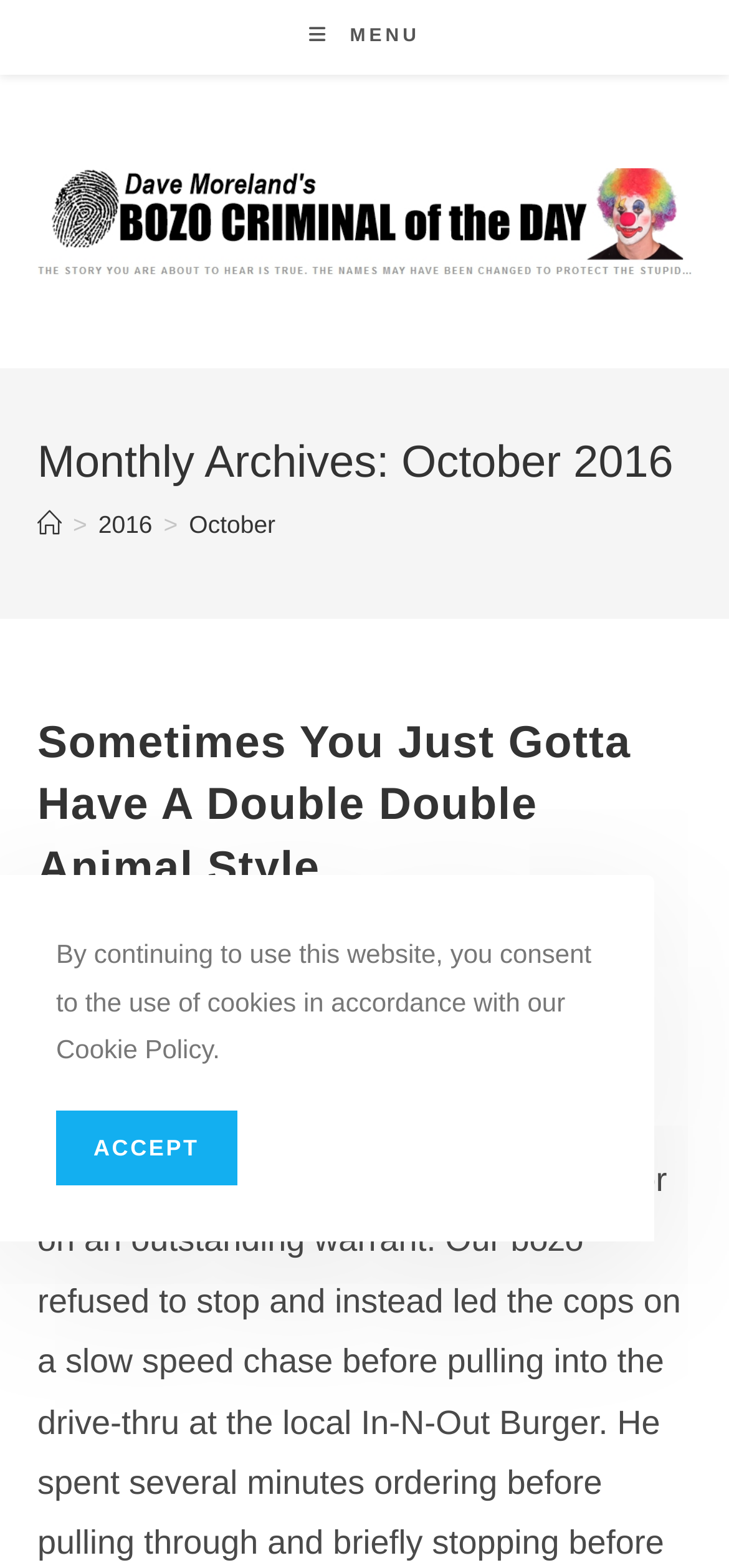Give an in-depth explanation of the webpage layout and content.

The webpage is about Dave Moreland's Bozo Criminal of the Day, specifically for October 2016. At the top, there is a mobile menu link on the right side, with the text "MENU" next to it. Below that, there is a link to the main page, accompanied by an image with the same title.

The main content area is divided into sections. The first section has a heading that reads "Monthly Archives: October 2016" and a breadcrumb navigation menu below it, which shows the path from the home page to the current page. The breadcrumb menu consists of links to the home page, the year 2016, and the month of October.

Below the breadcrumb menu, there is a heading that reads "Sometimes You Just Gotta Have A Double Double Animal Style", which is also a link to the same title. This section takes up a significant portion of the page.

Further down, there is a list of post details, which includes the post author, "dave", and the post publication date, "October 31, 2016". 

At the bottom of the page, there is a notice about the use of cookies, with a link to accept the cookie policy.